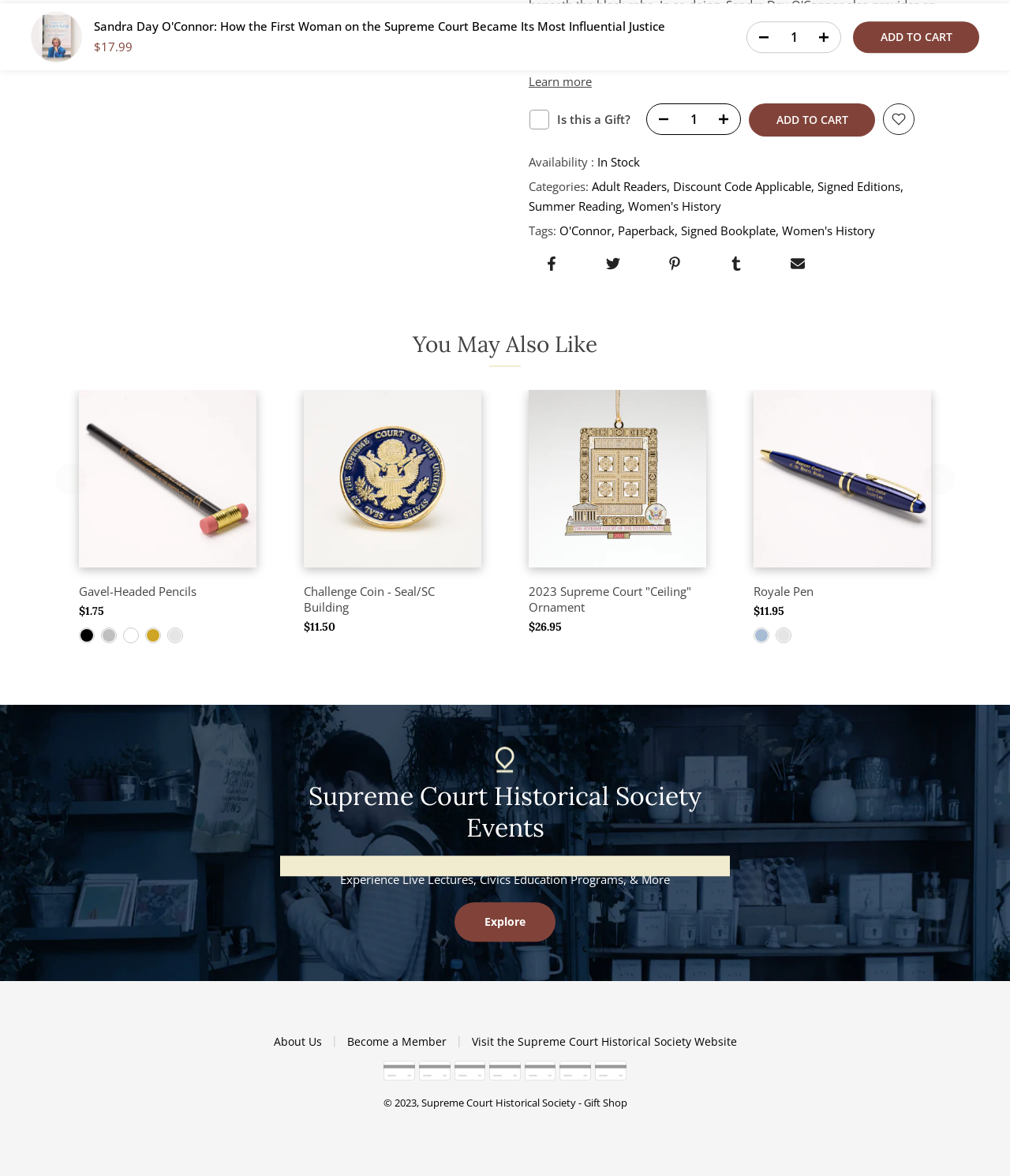Locate the bounding box coordinates of the region to be clicked to comply with the following instruction: "Add to cart". The coordinates must be four float numbers between 0 and 1, in the form [left, top, right, bottom].

[0.741, 0.088, 0.866, 0.116]